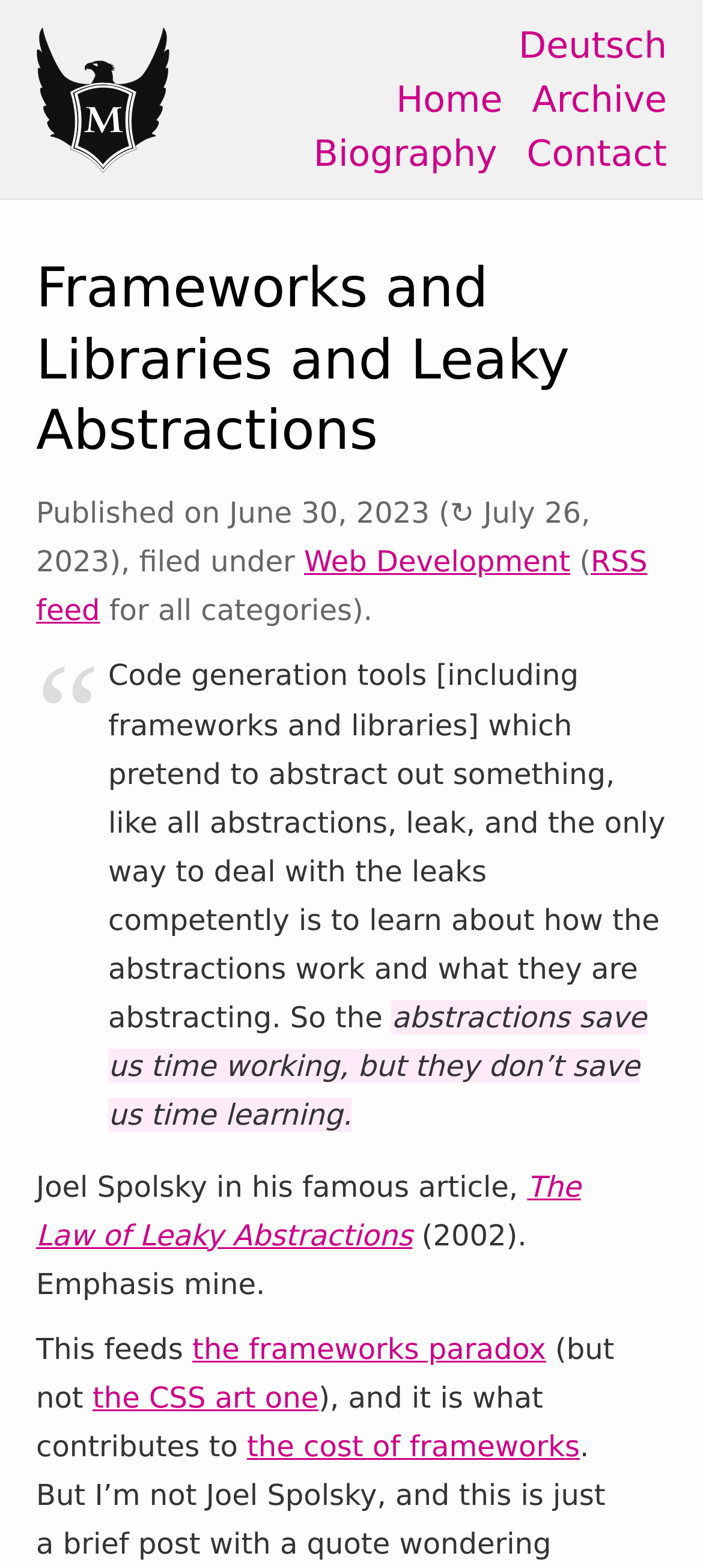Specify the bounding box coordinates for the region that must be clicked to perform the given instruction: "Go to page 2".

None